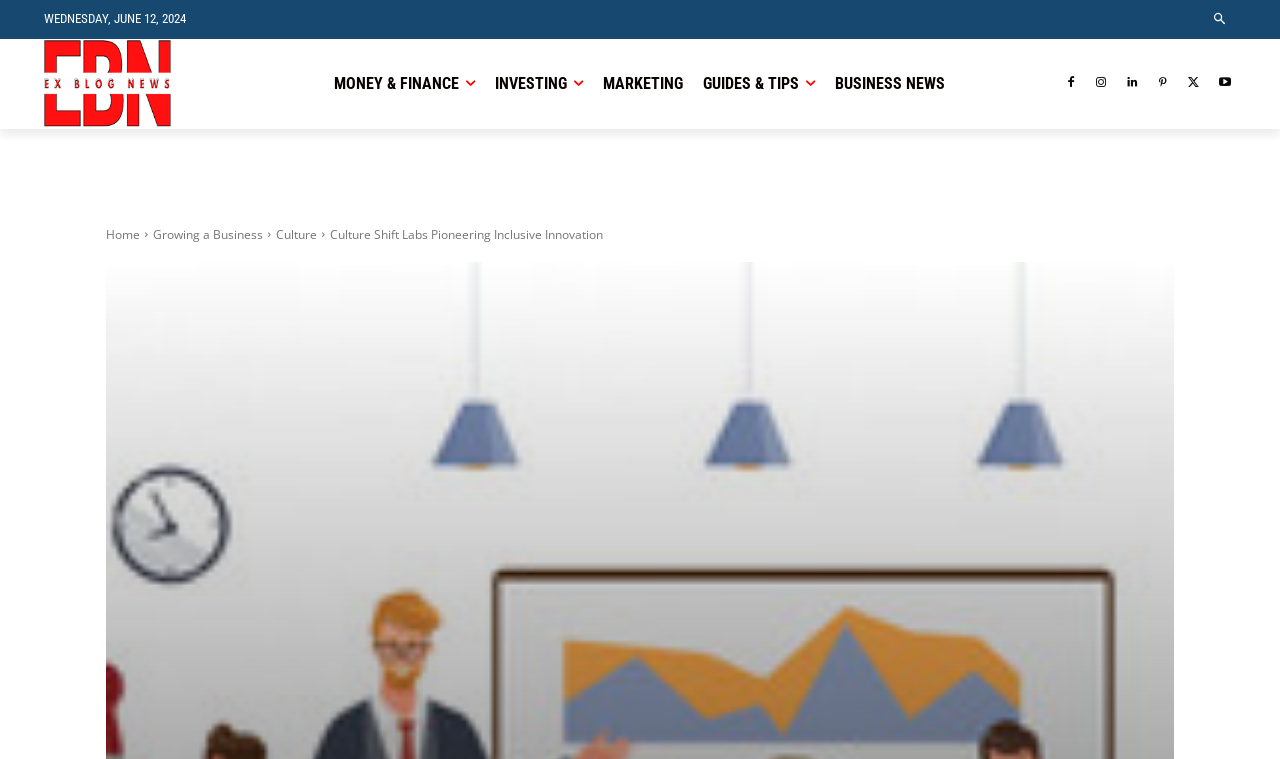Provide the bounding box coordinates for the UI element that is described as: "Facebook".

[0.827, 0.095, 0.845, 0.125]